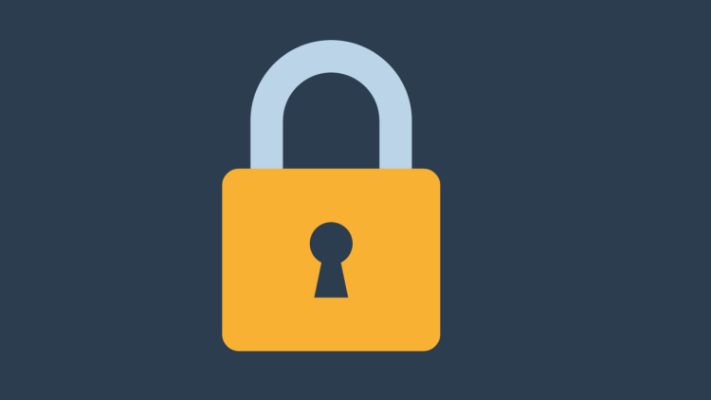Present a detailed portrayal of the image.

An illustration of a padlock symbolizing security and privacy, featuring a bright yellow locked body with a round, dark keyhole at the center. Above the lock, a light blue circular shackle forms the top, creating a contrast against a deep navy blue background. This visual representation evokes themes of protection and confidentiality, commonly associated with digital safety and secure online practices, emphasizing the importance of safeguarding personal information in an increasingly interconnected world.